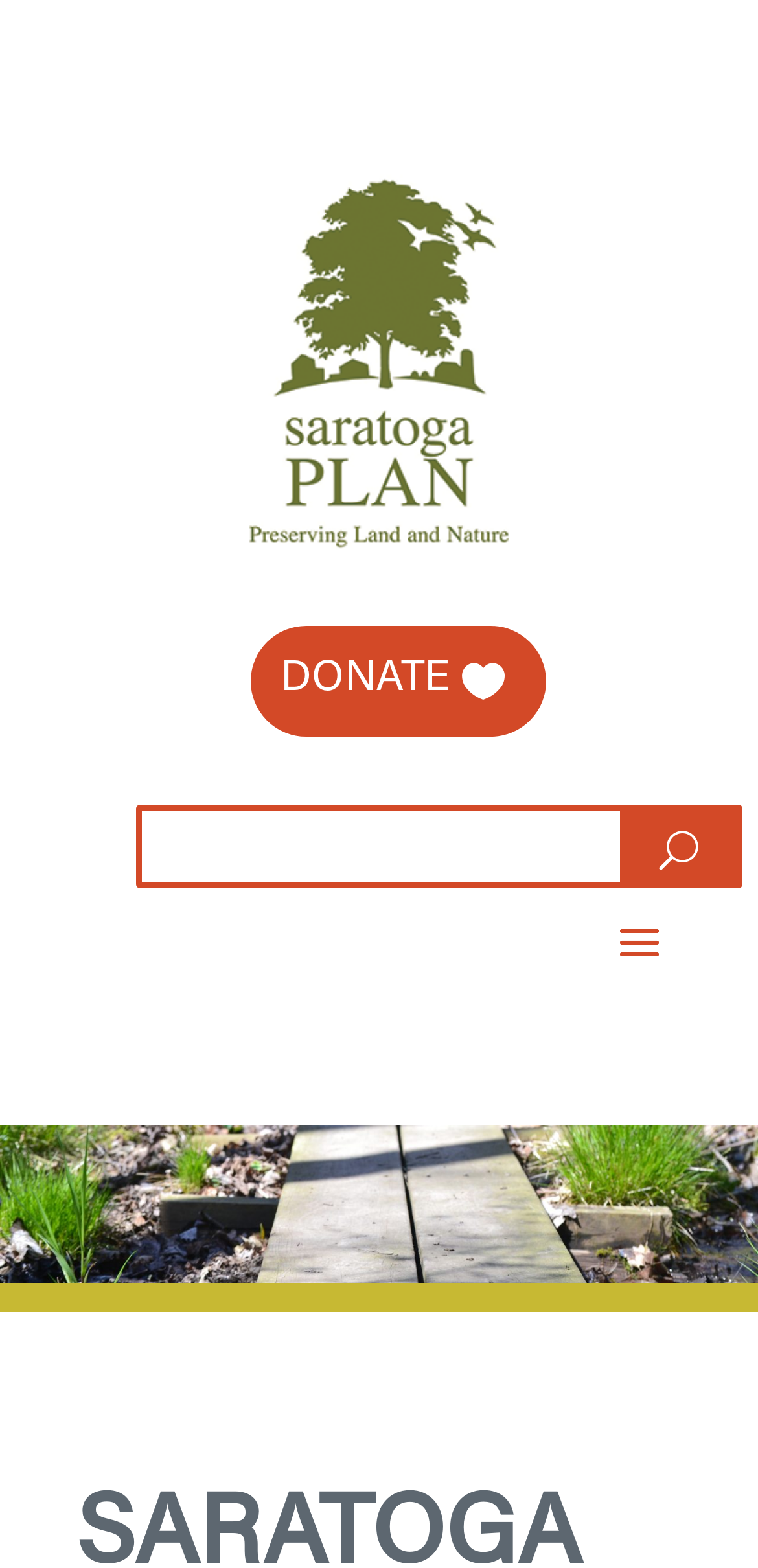What is the function of the button next to the textbox?
Examine the screenshot and reply with a single word or phrase.

Search